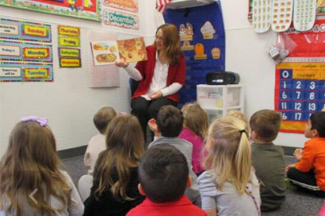Provide an in-depth description of the image you see.

In a vibrant classroom setting, a teacher engagingly reads a story to a group of eager young students seated on the floor. The educator, dressed in a red cardigan over a white top, holds an illustrated book, pointing at the colorful pages to capture the children's attention. The classroom walls are adorned with educational materials, including charts and a calendar, enhancing the learning environment. The children, ranging in age and dressed in casual attire, display expressions of wonder and curiosity as they listen intently to the story, illustrating the joy of learning through reading. This scene beautifully encapsulates the dynamic interaction between teacher and students in early education.